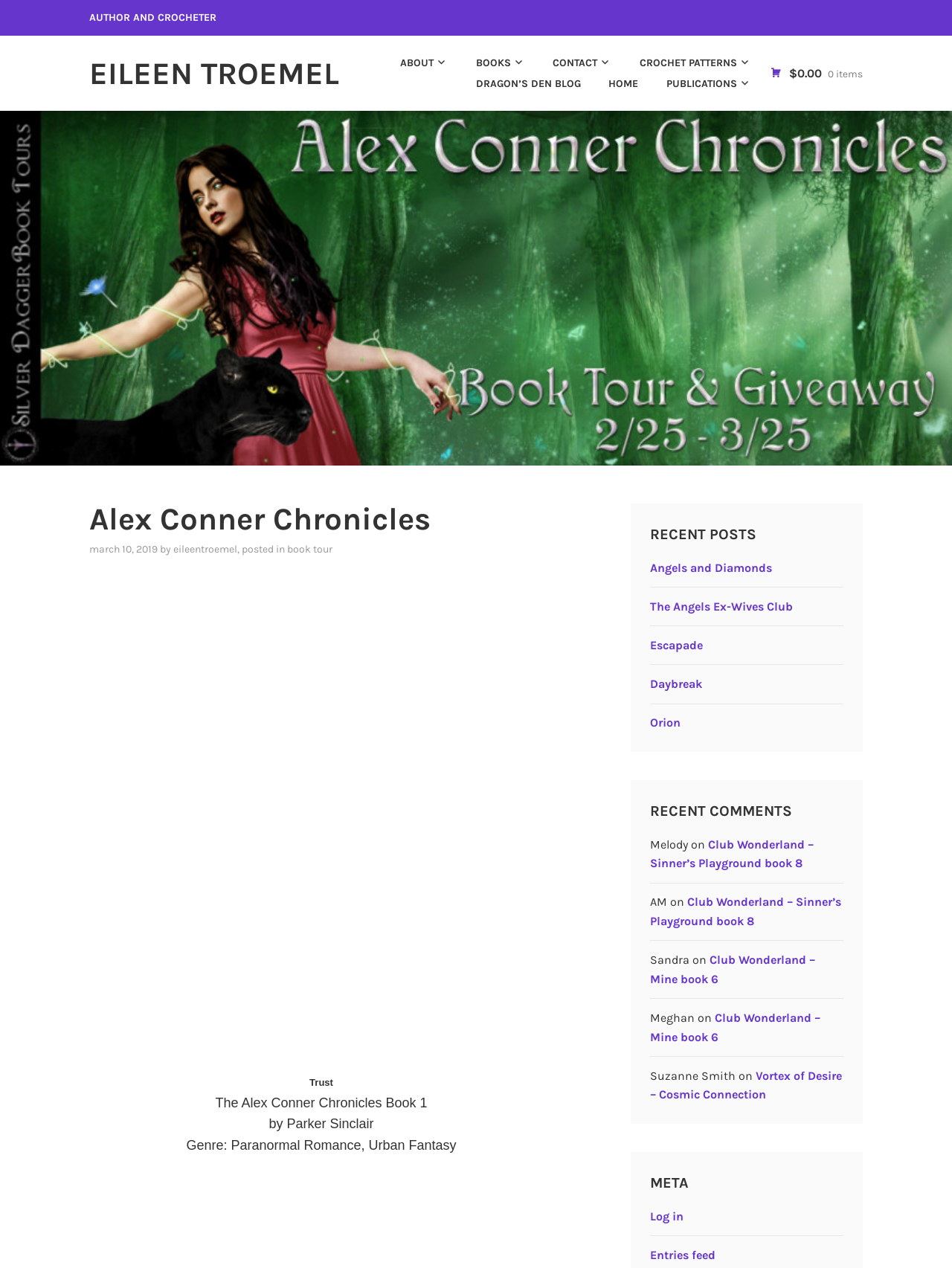Determine the bounding box coordinates of the clickable element necessary to fulfill the instruction: "View property availability and site selection". Provide the coordinates as four float numbers within the 0 to 1 range, i.e., [left, top, right, bottom].

None